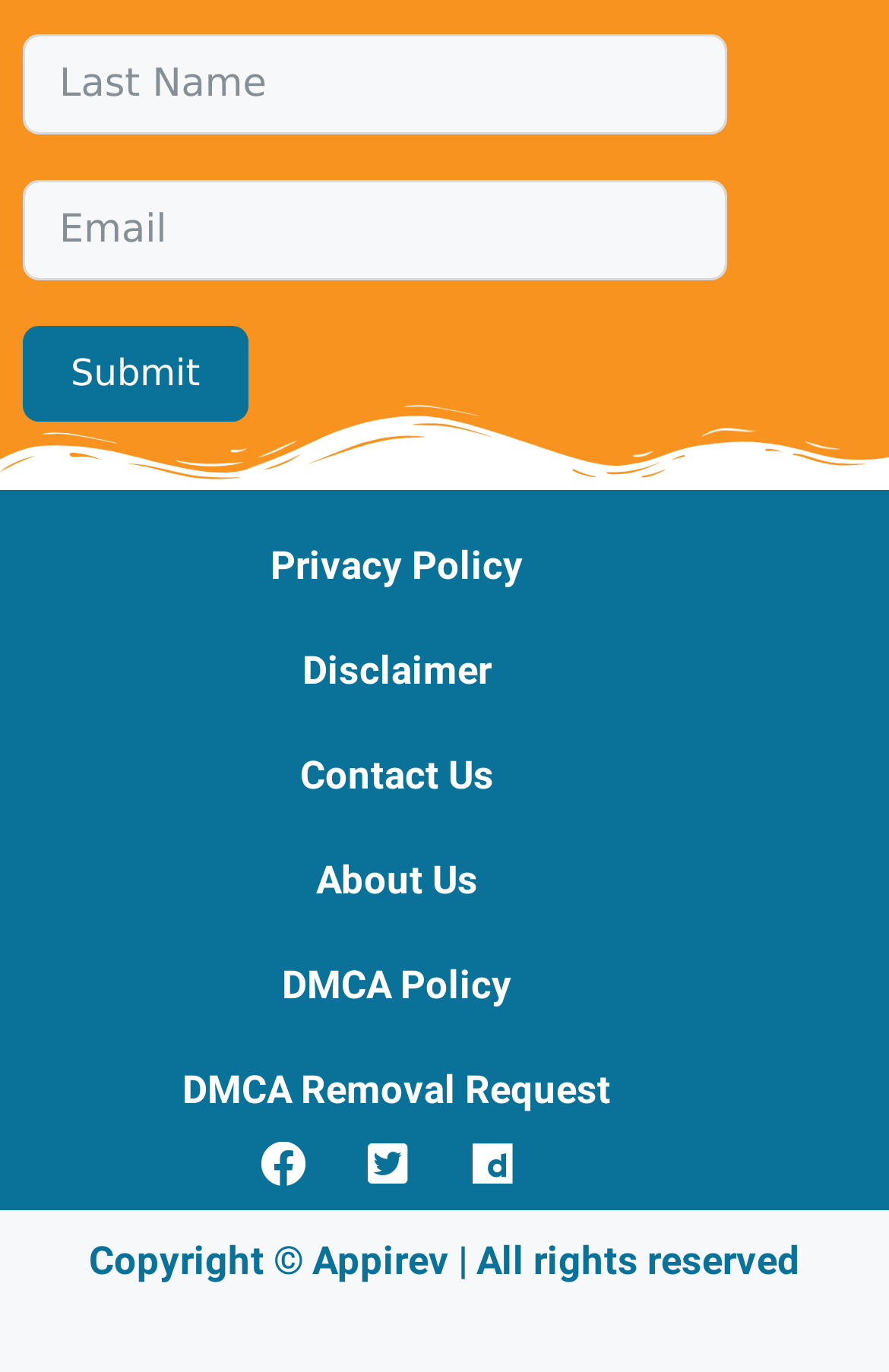Determine the bounding box coordinates for the HTML element described here: "Disclaimer".

[0.288, 0.45, 0.604, 0.526]